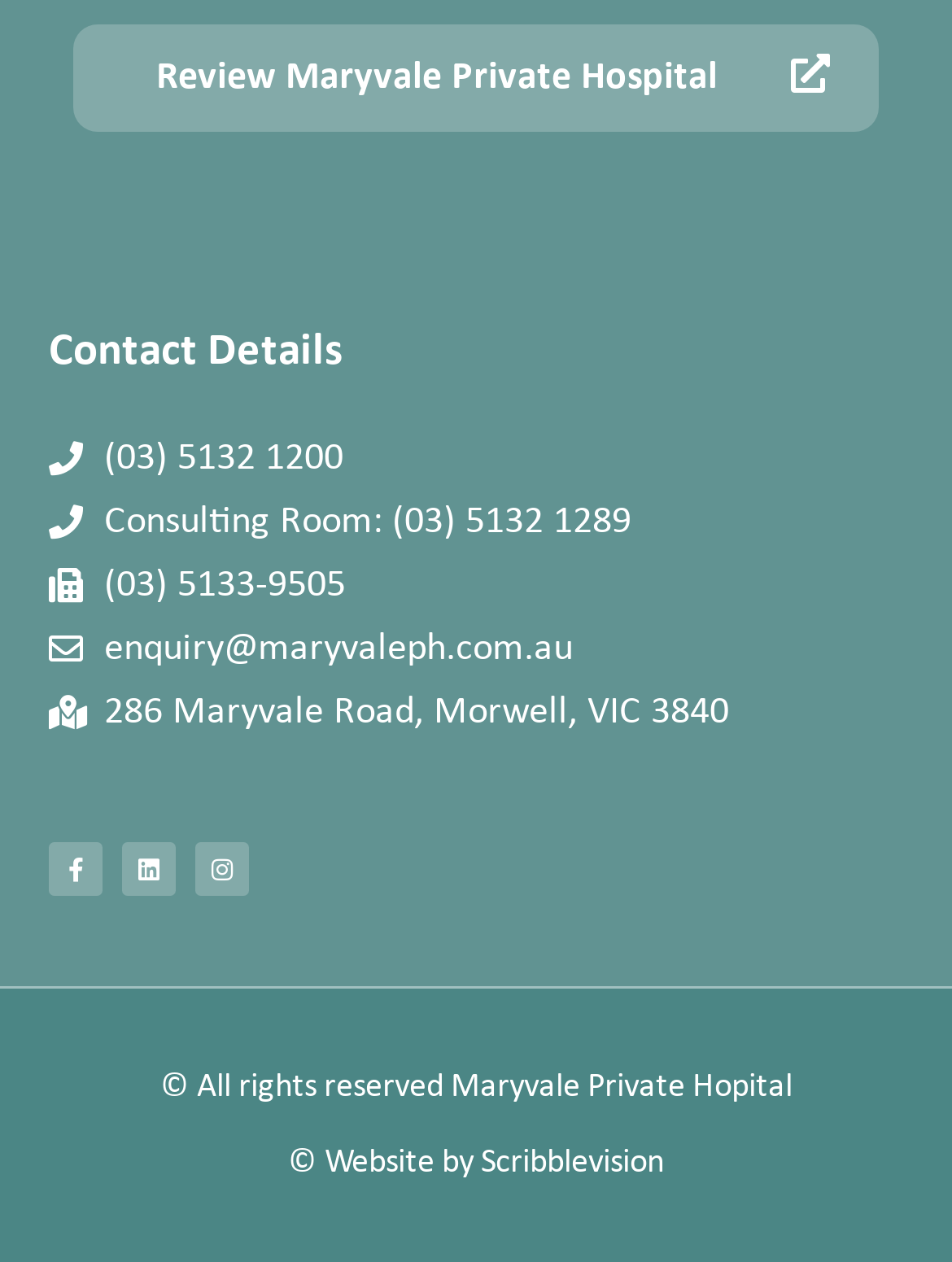Please specify the bounding box coordinates of the area that should be clicked to accomplish the following instruction: "Call the hospital". The coordinates should consist of four float numbers between 0 and 1, i.e., [left, top, right, bottom].

[0.051, 0.34, 0.949, 0.386]